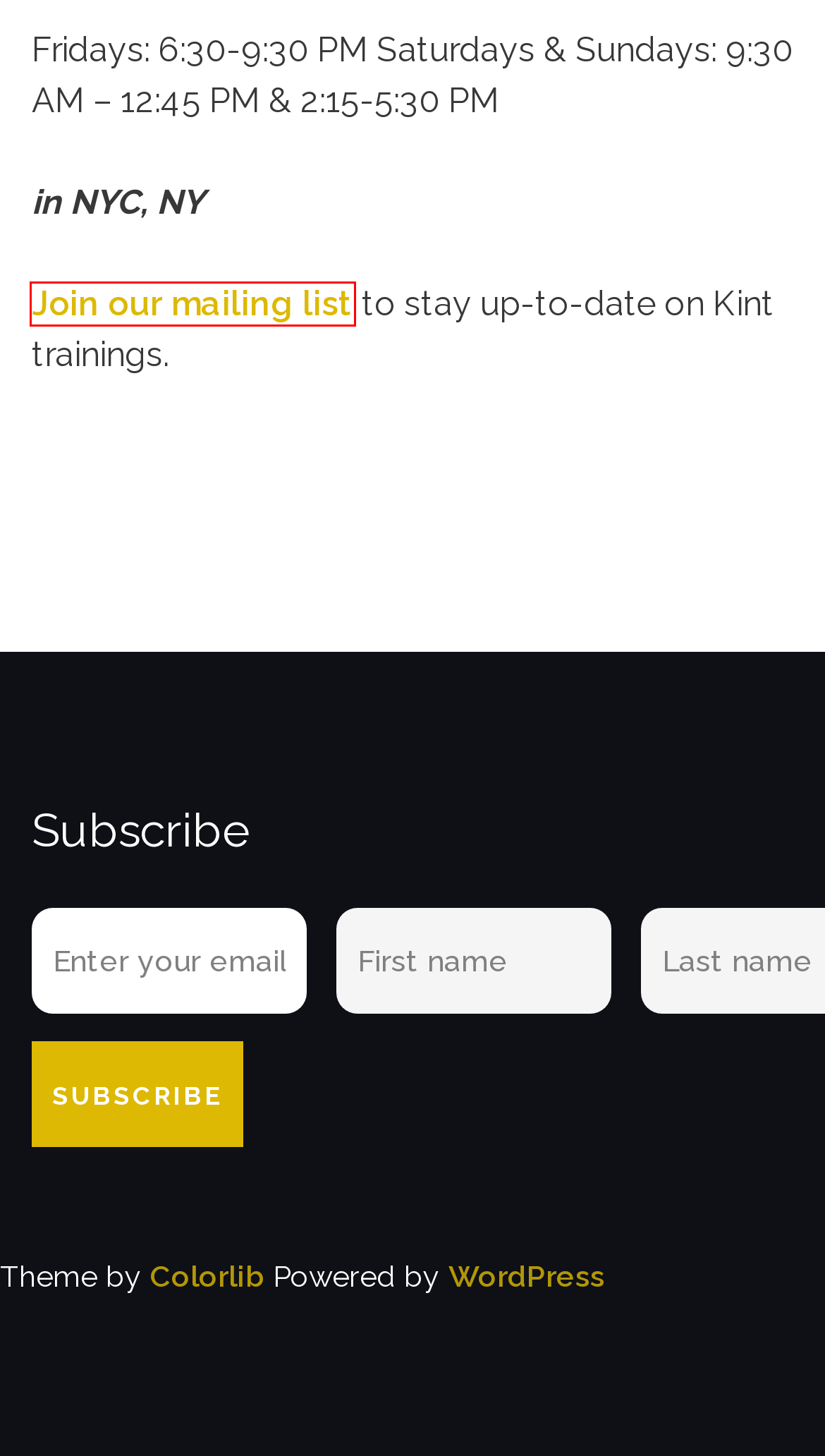Examine the screenshot of a webpage with a red bounding box around an element. Then, select the webpage description that best represents the new page after clicking the highlighted element. Here are the descriptions:
A. Kindling in the Kint Institute – Kint Institute
B. Balance Arts Center
C. Stay Connected – Kint Institute
D. Kint Institute – Restoring Connection through the Arts
E. Blog Tool, Publishing Platform, and CMS – WordPress.org
F. Marissa, art therapist – Kint Institute
G. From Theatre to Therapy and Back Again – Kint Institute
H. What makes the Kint Institute training different? – Kint Institute

C